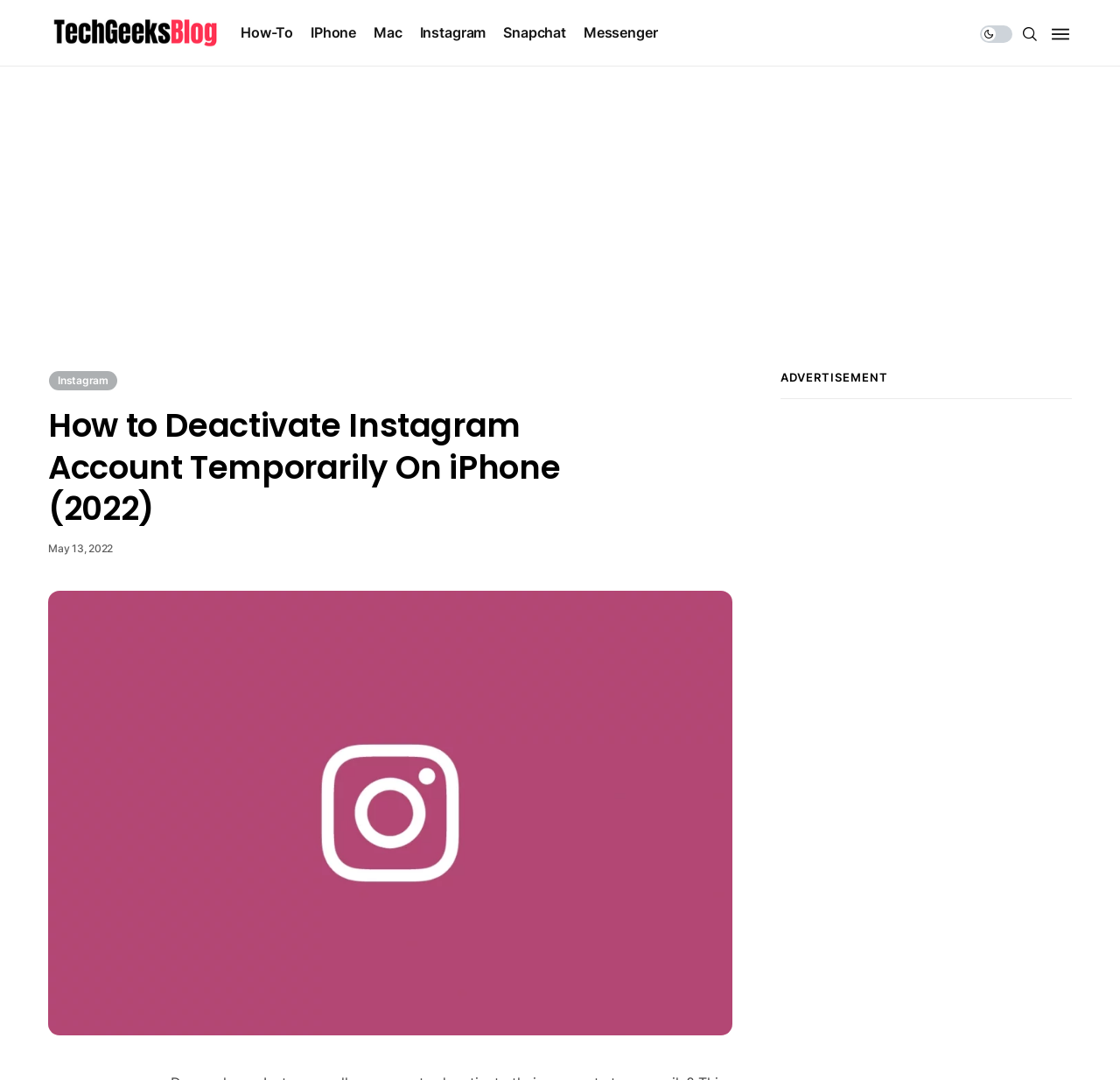How many advertisements are on the webpage?
Using the image, give a concise answer in the form of a single word or short phrase.

2